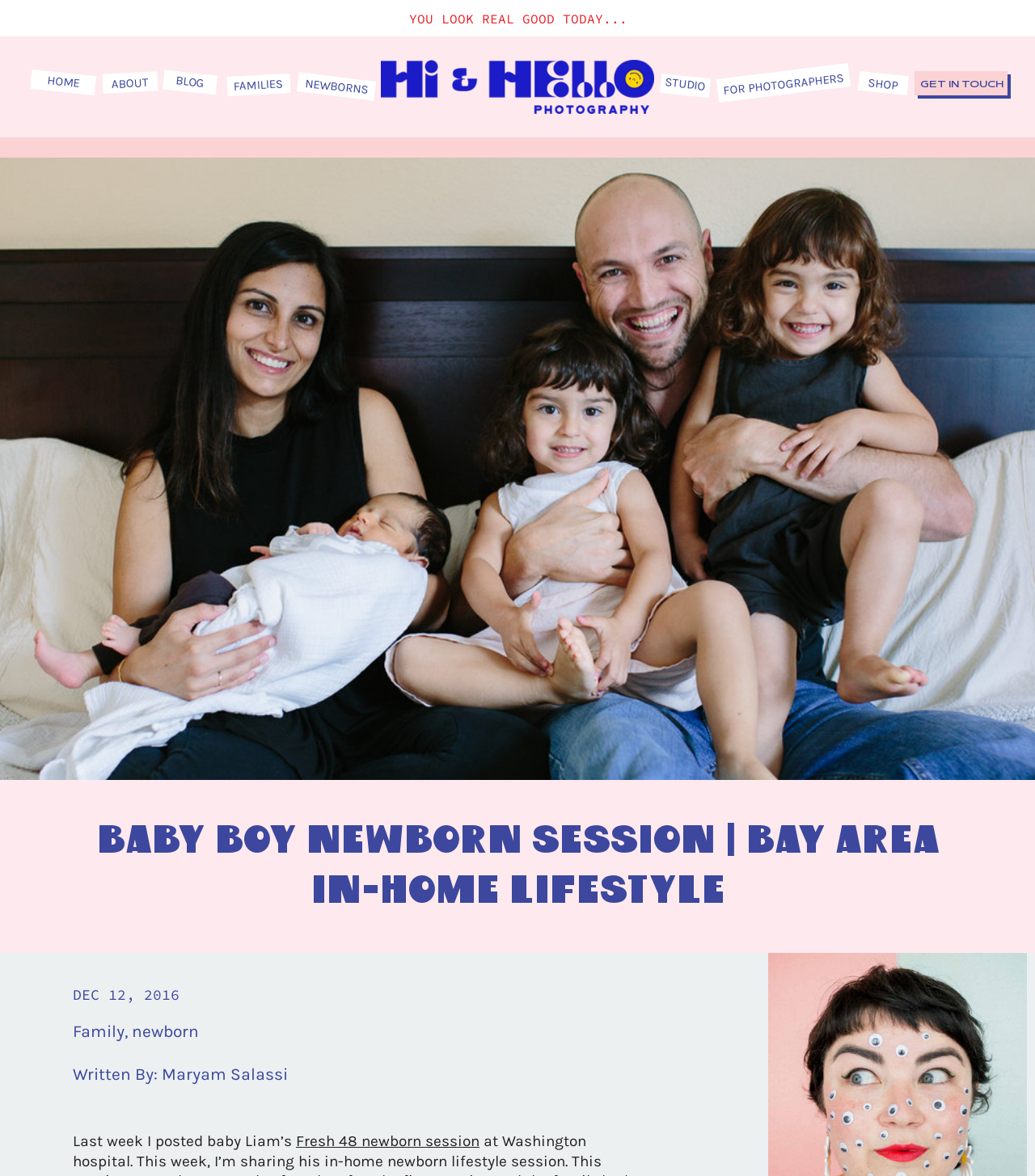Using the element description: "Fresh 48 newborn session", determine the bounding box coordinates. The coordinates should be in the format [left, top, right, bottom], with values between 0 and 1.

[0.286, 0.963, 0.463, 0.978]